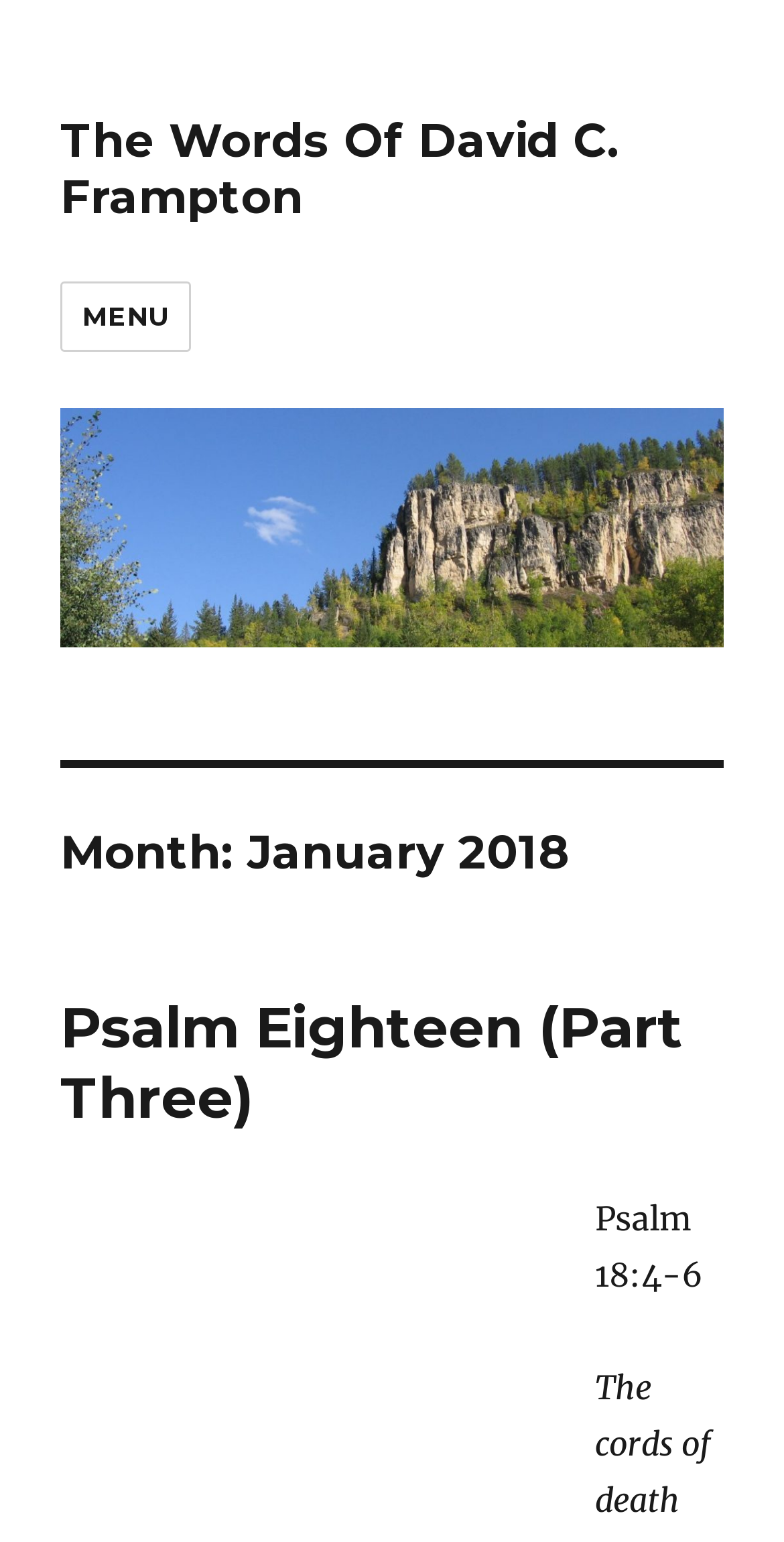What is the purpose of the button with the text 'MENU'?
Based on the image, respond with a single word or phrase.

To control site navigation and social navigation